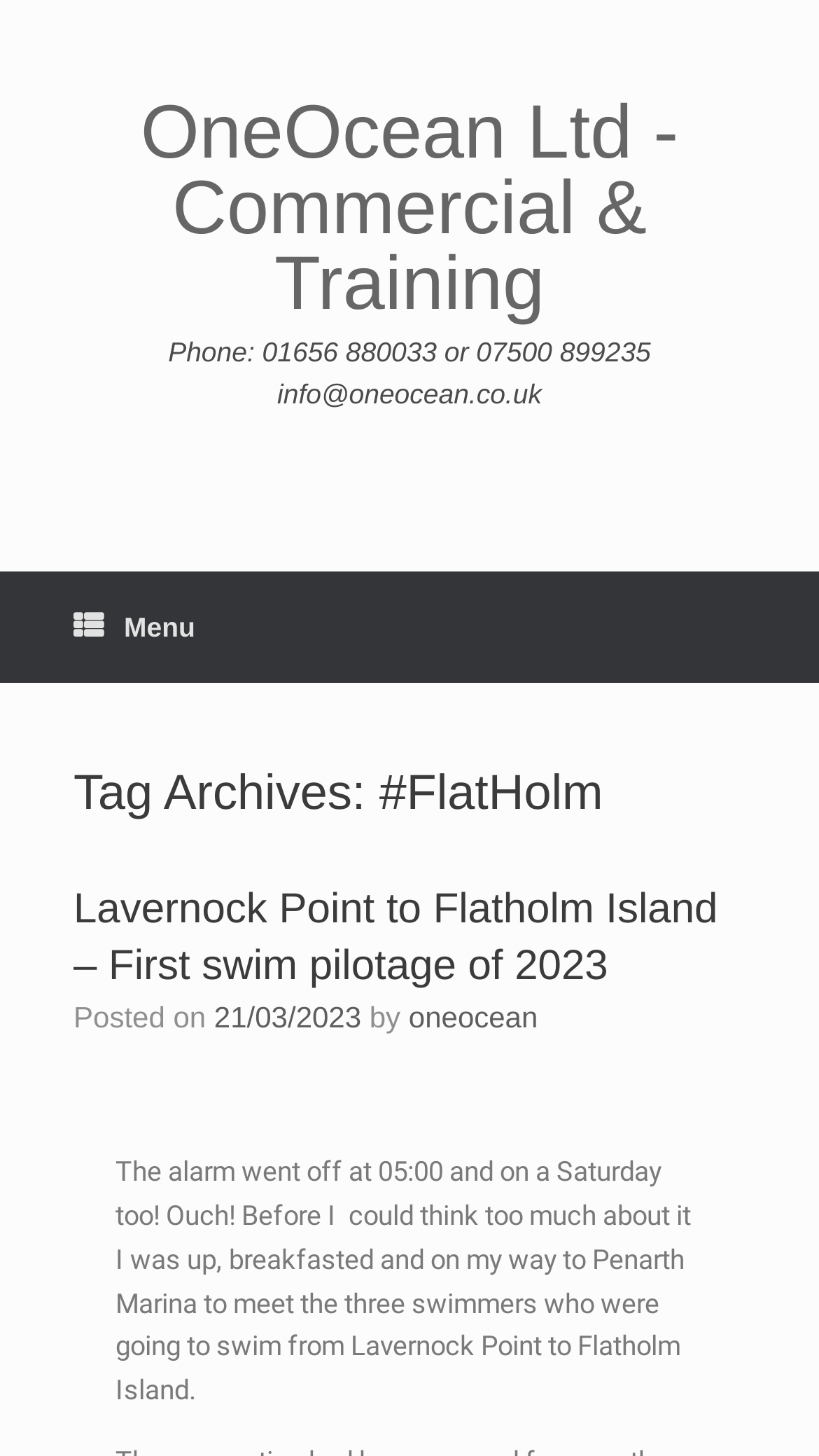Generate a thorough caption that explains the contents of the webpage.

The webpage appears to be a blog post or article about a swim pilotage event from Lavernock Point to Flatholm Island. At the top of the page, there is a link to "OneOcean Ltd - Commercial & Training" and a static text displaying contact information, including phone numbers and an email address.

On the left side of the page, there is a menu icon represented by a hamburger symbol. Below the menu icon, there is a header section that spans the width of the page, containing a heading that reads "Tag Archives: #FlatHolm". 

Below the header, there is another section that contains a heading with the title of the blog post, "Lavernock Point to Flatholm Island – First swim pilotage of 2023". This section also includes a link to the same title, a static text "Posted on", a link to the date "21/03/2023", and a link to the author "oneocean". 

The main content of the blog post is a block of text that starts with "The alarm went off at 05:00 and on a Saturday too! Ouch!..." and continues to describe the event. This text block is positioned below the header and title sections, taking up most of the page's width.